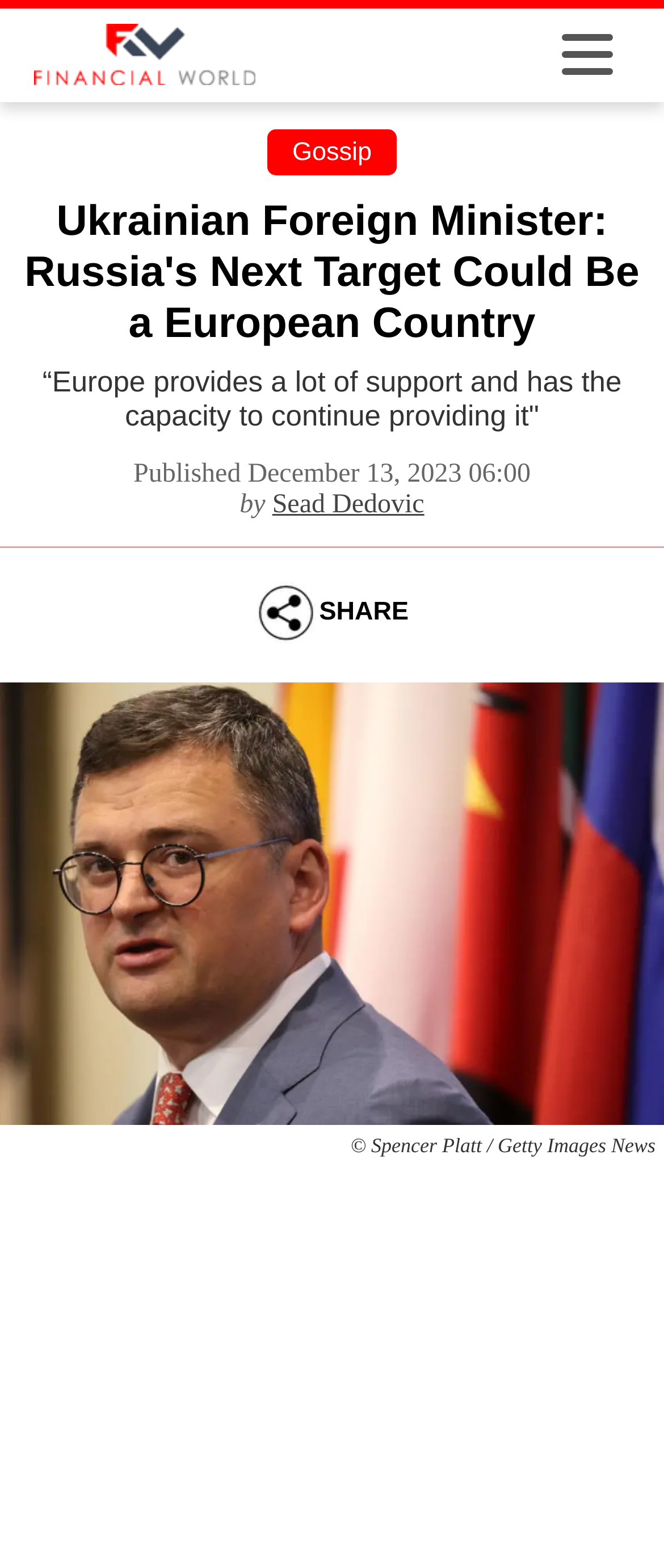Using the details in the image, give a detailed response to the question below:
What is the source of the image?

The source of the image is mentioned in the figcaption element as '© Spencer Platt / Getty Images News'.